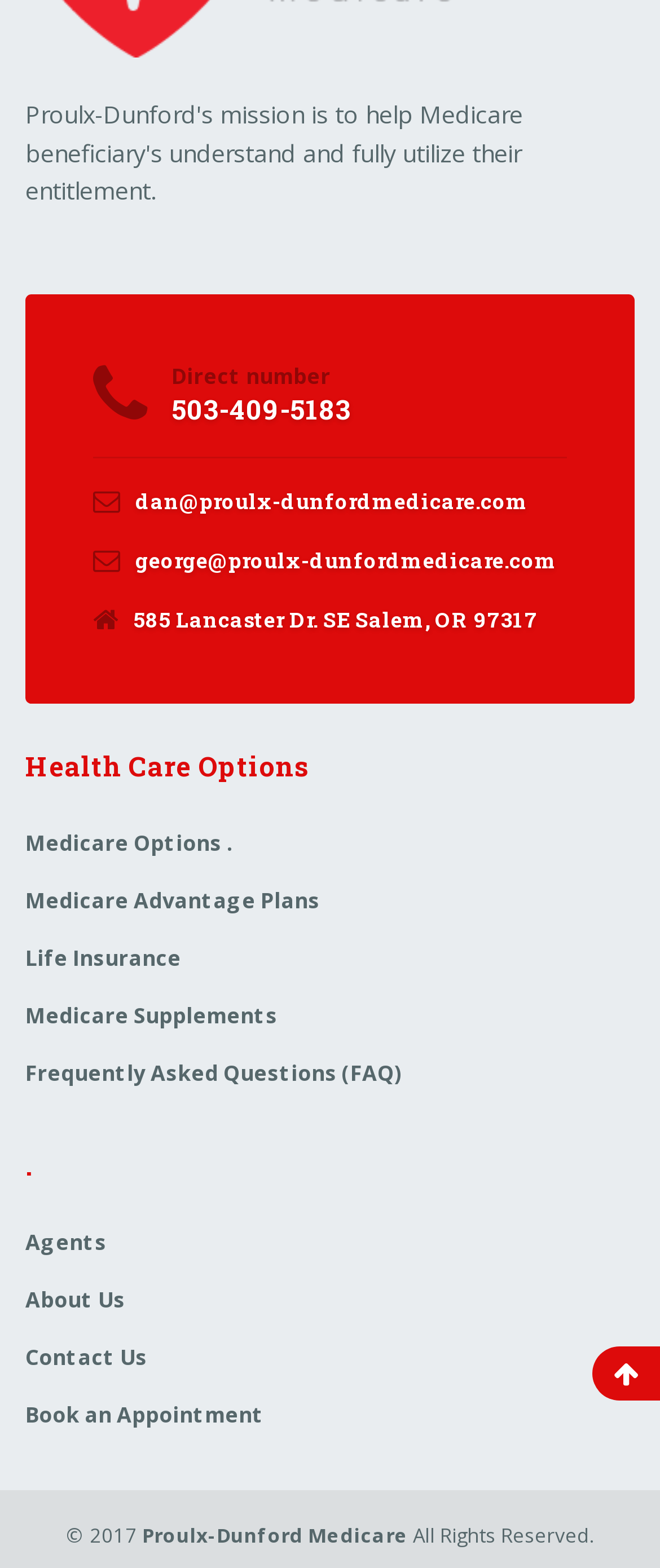Please specify the bounding box coordinates of the clickable region to carry out the following instruction: "Click on Medicare Options.". The coordinates should be four float numbers between 0 and 1, in the format [left, top, right, bottom].

[0.038, 0.52, 0.962, 0.557]